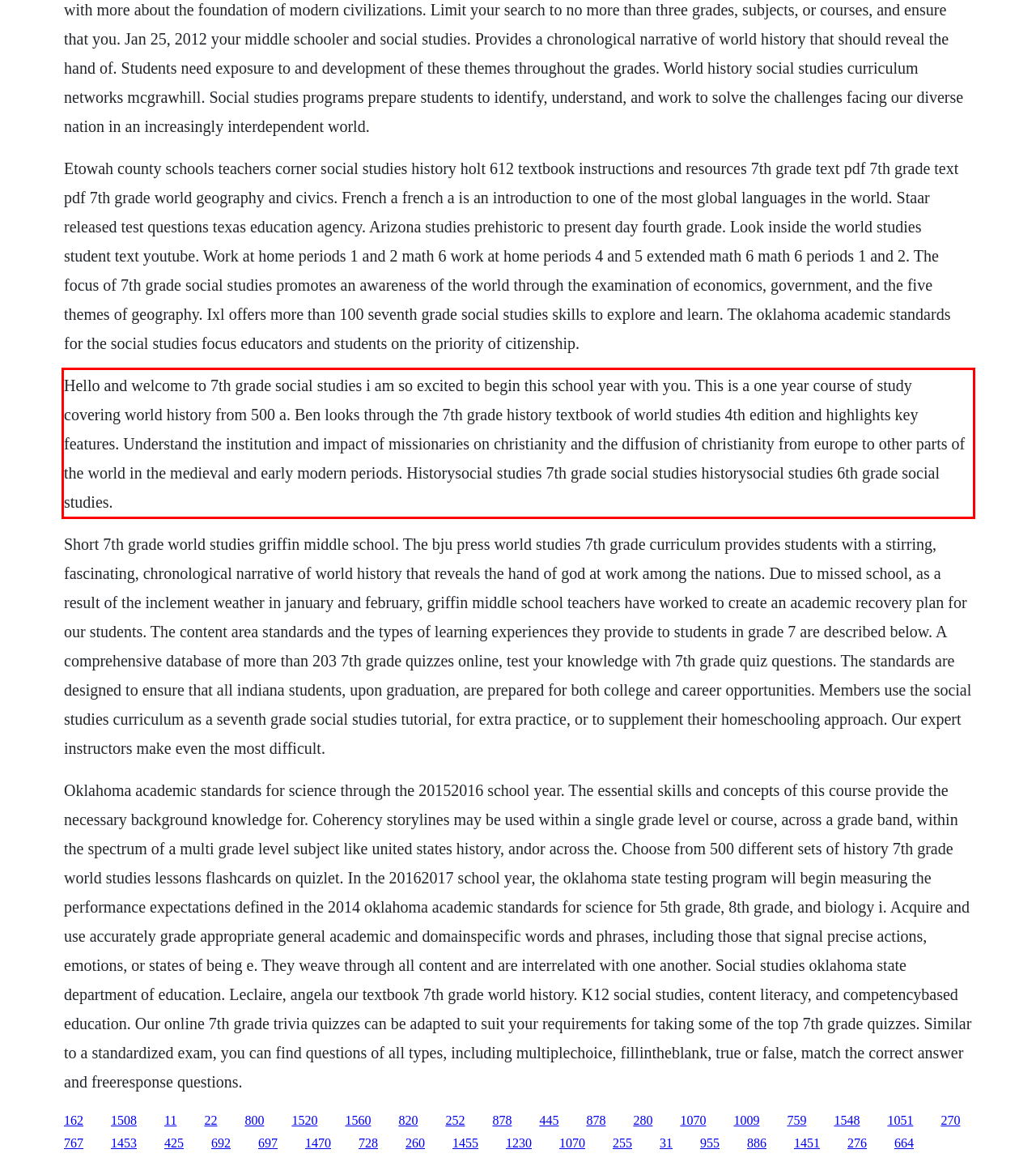Please take the screenshot of the webpage, find the red bounding box, and generate the text content that is within this red bounding box.

Hello and welcome to 7th grade social studies i am so excited to begin this school year with you. This is a one year course of study covering world history from 500 a. Ben looks through the 7th grade history textbook of world studies 4th edition and highlights key features. Understand the institution and impact of missionaries on christianity and the diffusion of christianity from europe to other parts of the world in the medieval and early modern periods. Historysocial studies 7th grade social studies historysocial studies 6th grade social studies.